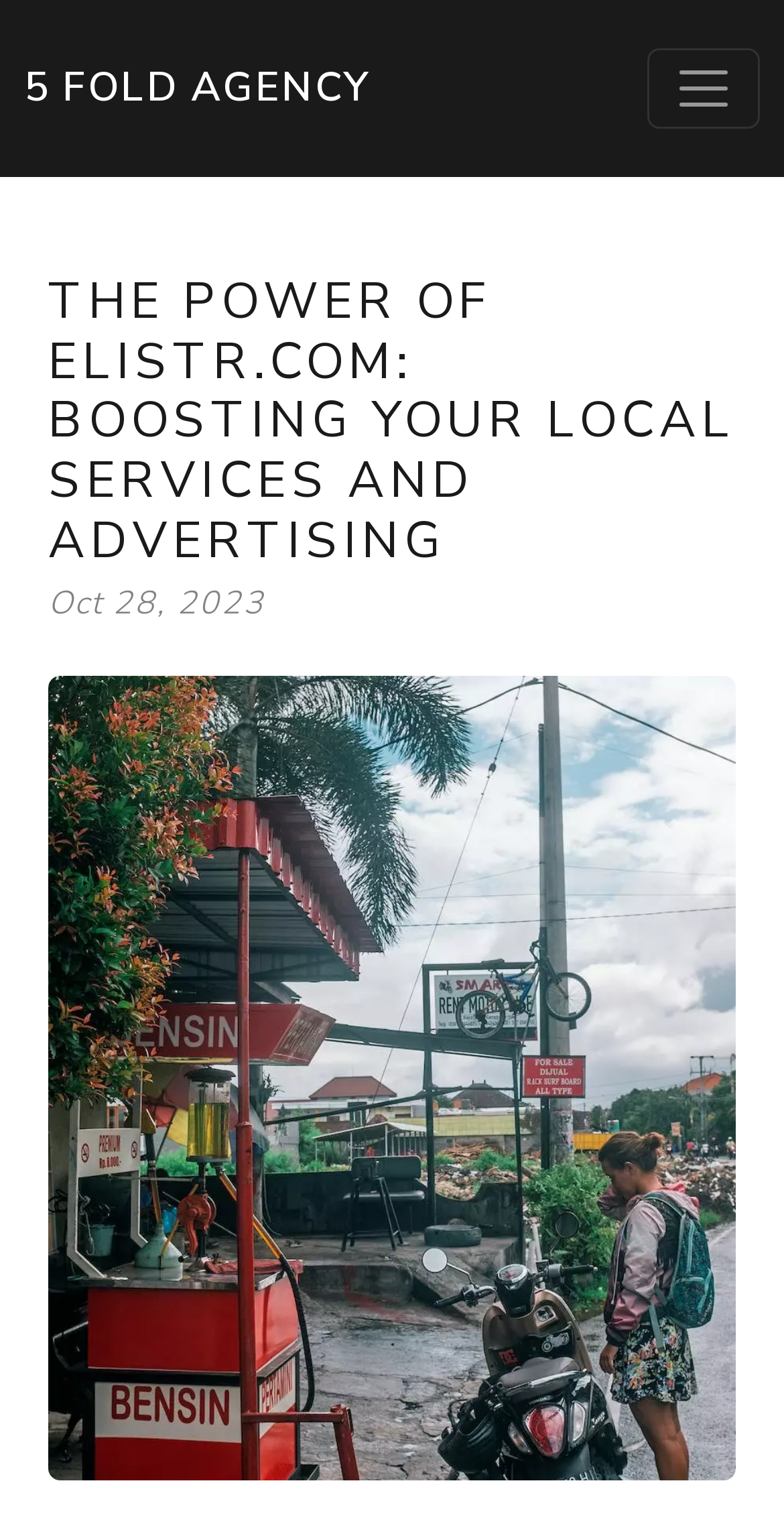Extract the main title from the webpage and generate its text.

THE POWER OF ELISTR.COM: BOOSTING YOUR LOCAL SERVICES AND ADVERTISING